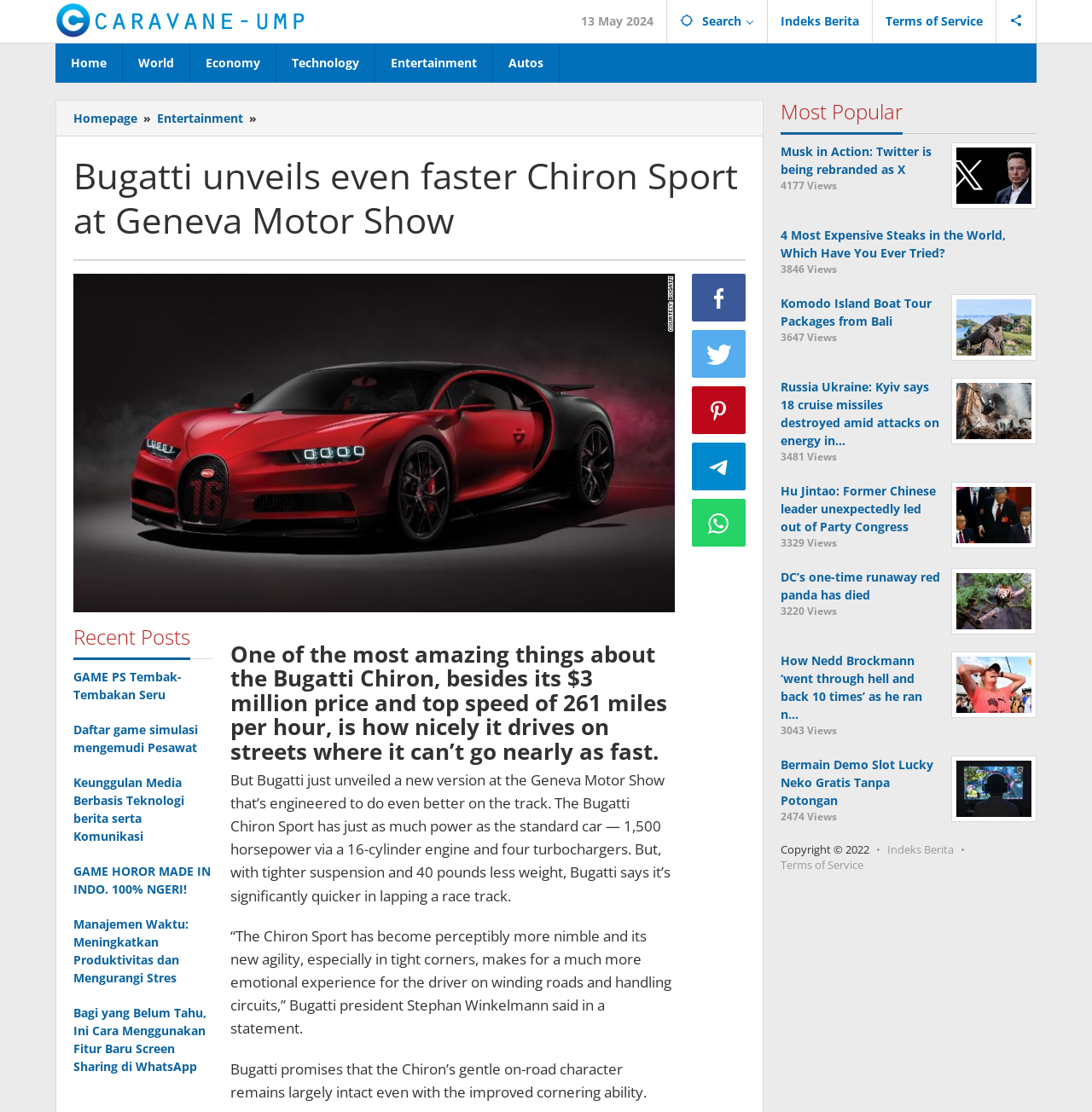How many horsepower does the Bugatti Chiron Sport have?
Please give a detailed and elaborate explanation in response to the question.

The answer can be found in the article's content, where it is mentioned that 'The Bugatti Chiron Sport has just as much power as the standard car — 1,500 horsepower via a 16-cylinder engine and four turbochargers.'